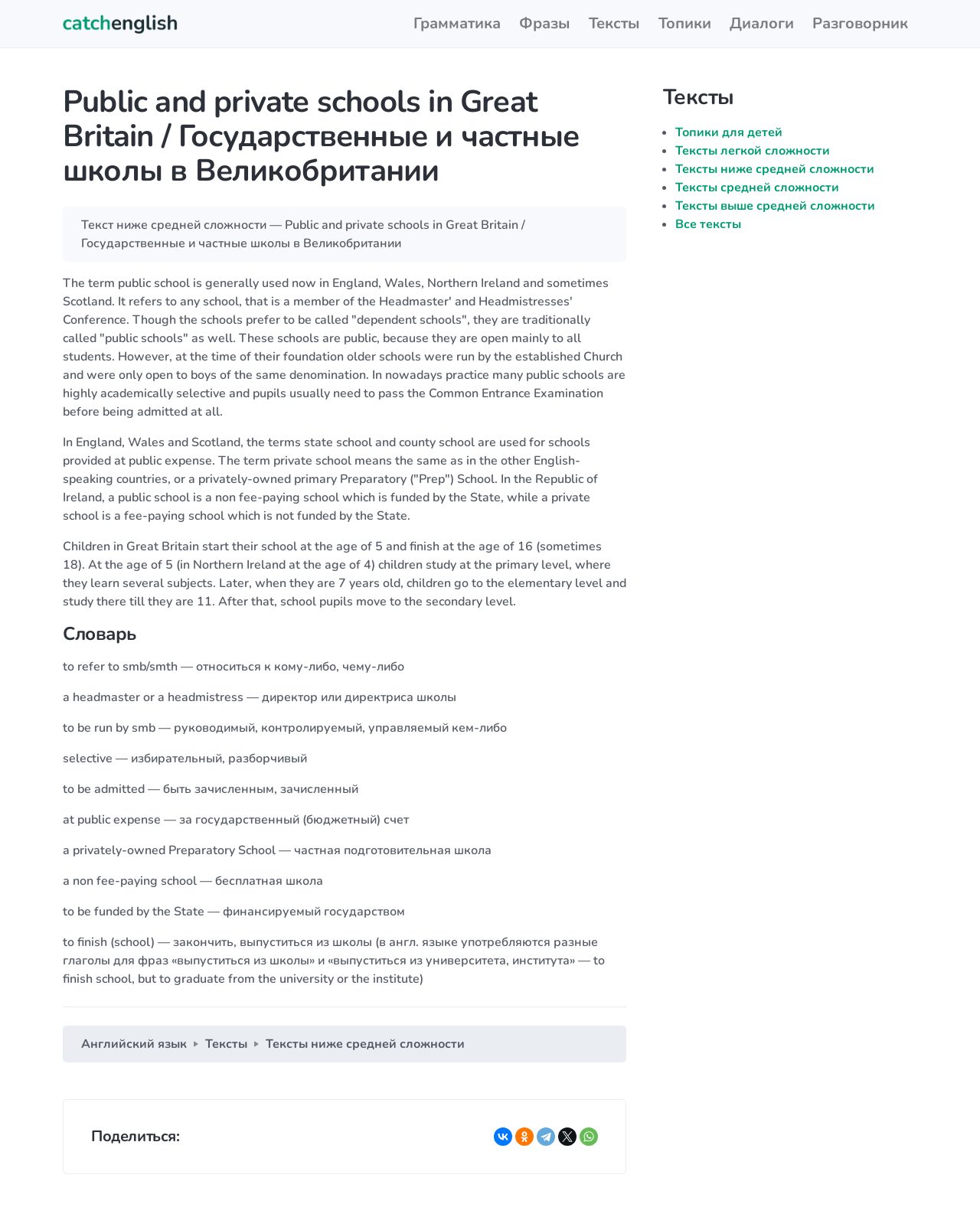Answer the question below in one word or phrase:
What is the purpose of the 'breadcrumb' navigation?

To show the current page's location